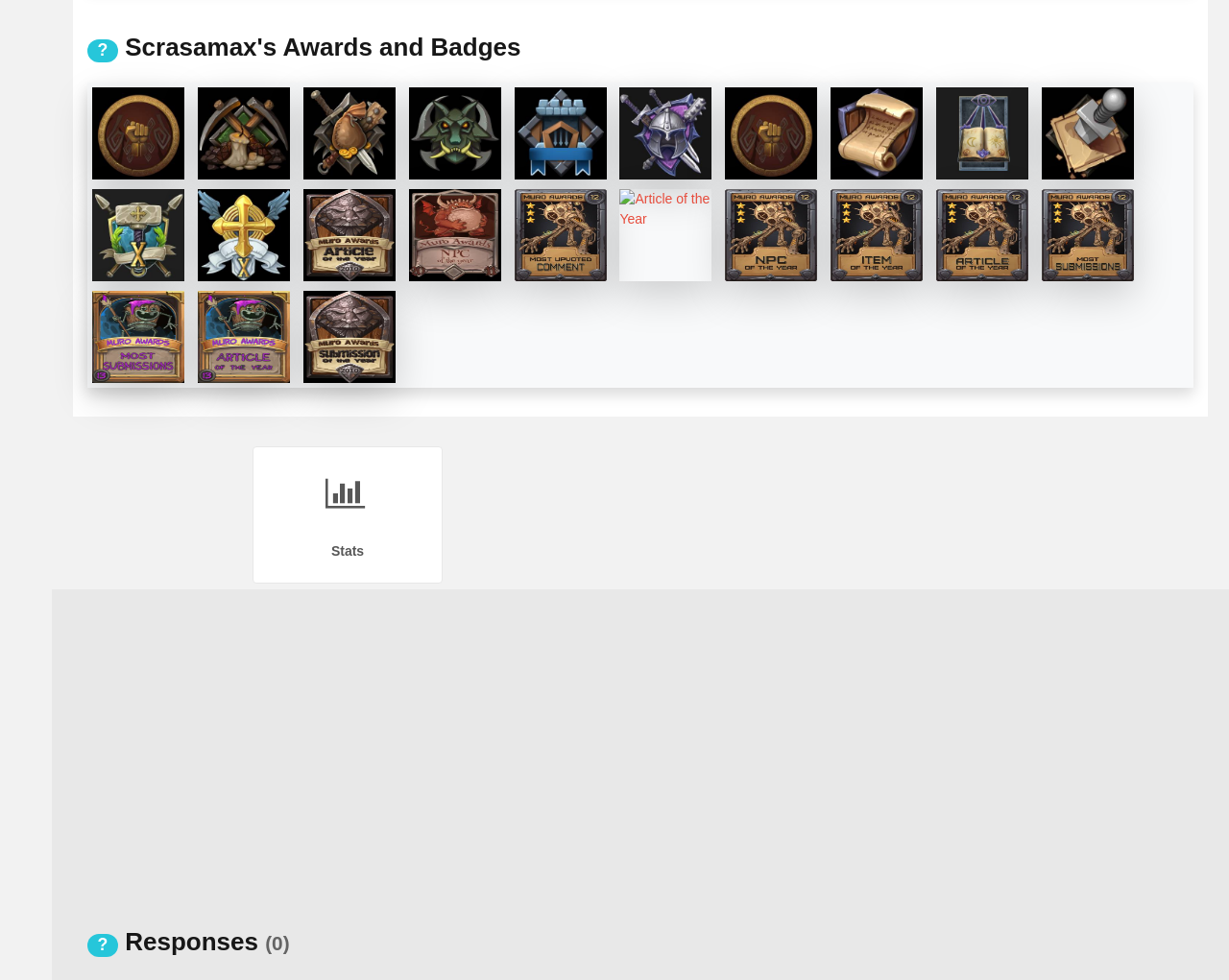Locate the bounding box coordinates for the element described below: "Ezra Speaks". The coordinates must be four float values between 0 and 1, formatted as [left, top, right, bottom].

None